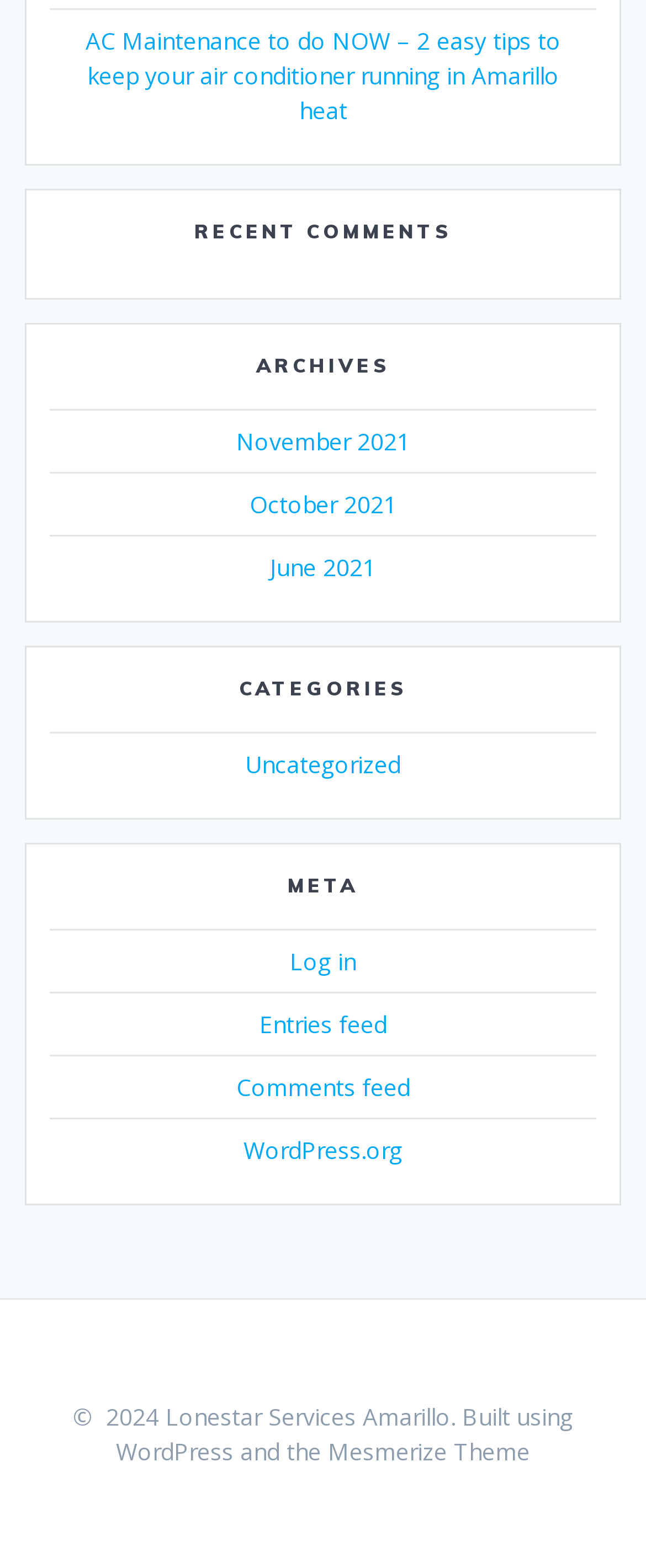Highlight the bounding box coordinates of the element you need to click to perform the following instruction: "Visit the WordPress.org website."

[0.377, 0.724, 0.623, 0.744]